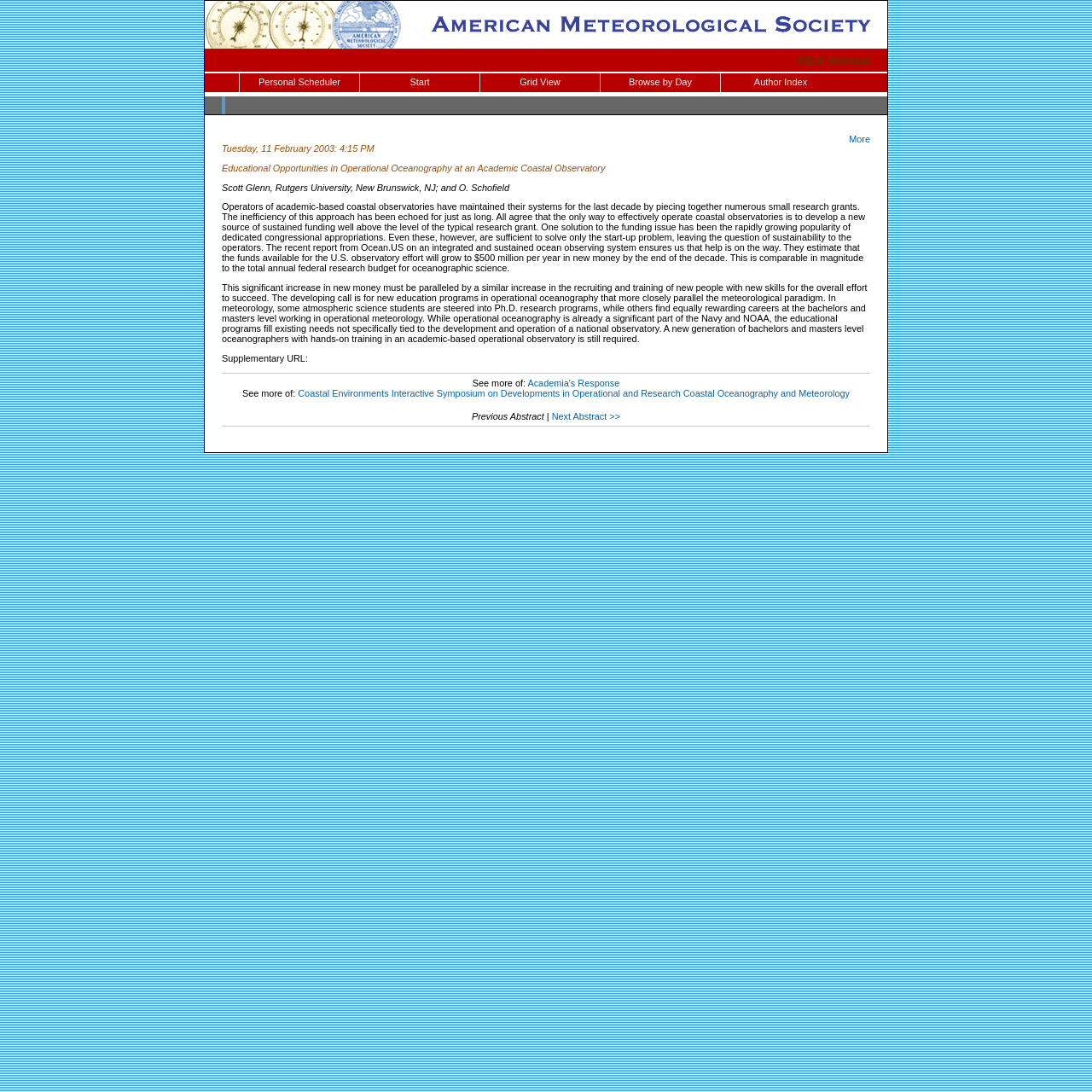Identify the bounding box coordinates of the clickable region to carry out the given instruction: "Read more about Academia's Response".

[0.483, 0.346, 0.567, 0.355]